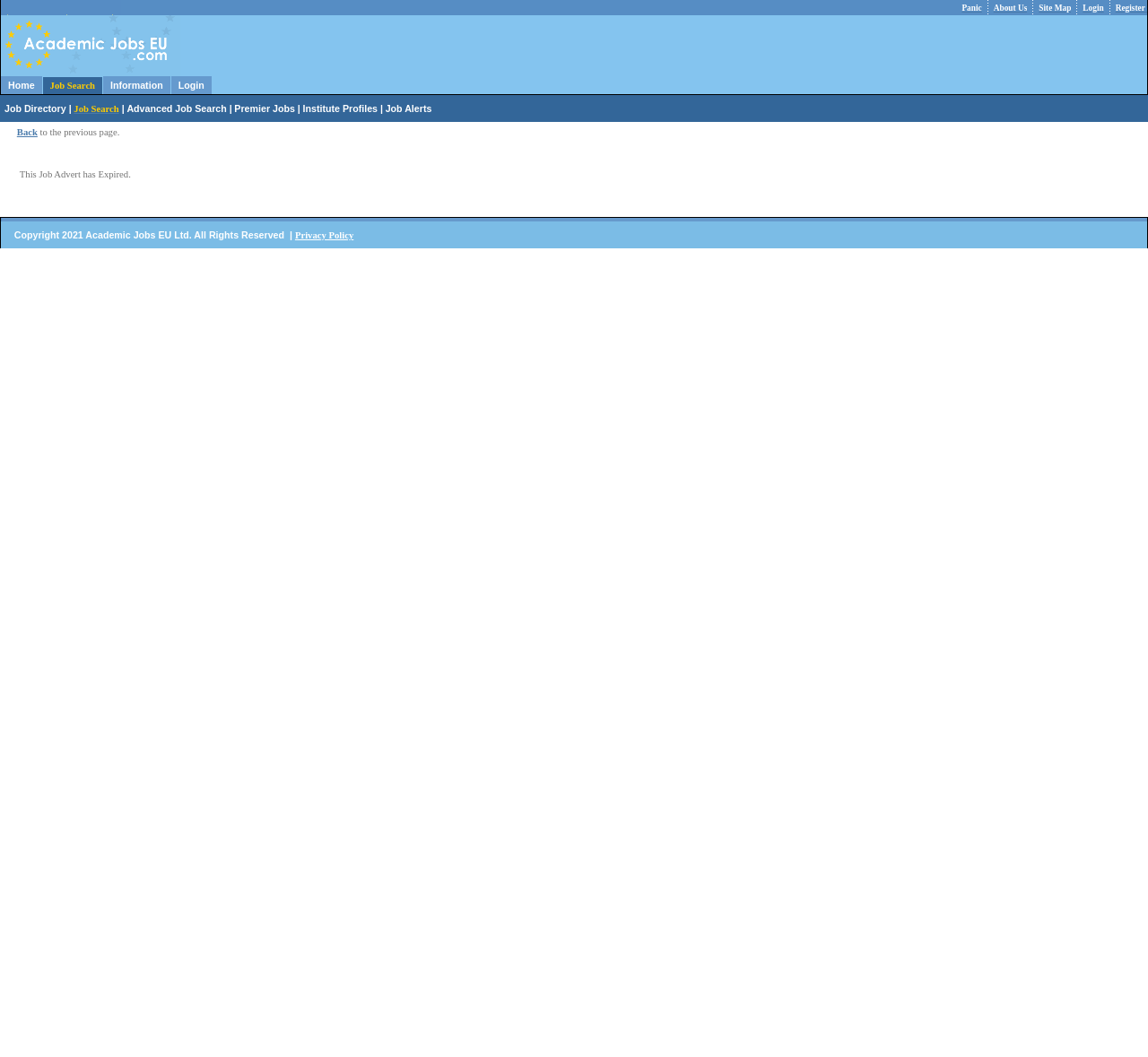Identify the bounding box of the UI element that matches this description: "Premier Jobs".

[0.204, 0.098, 0.257, 0.108]